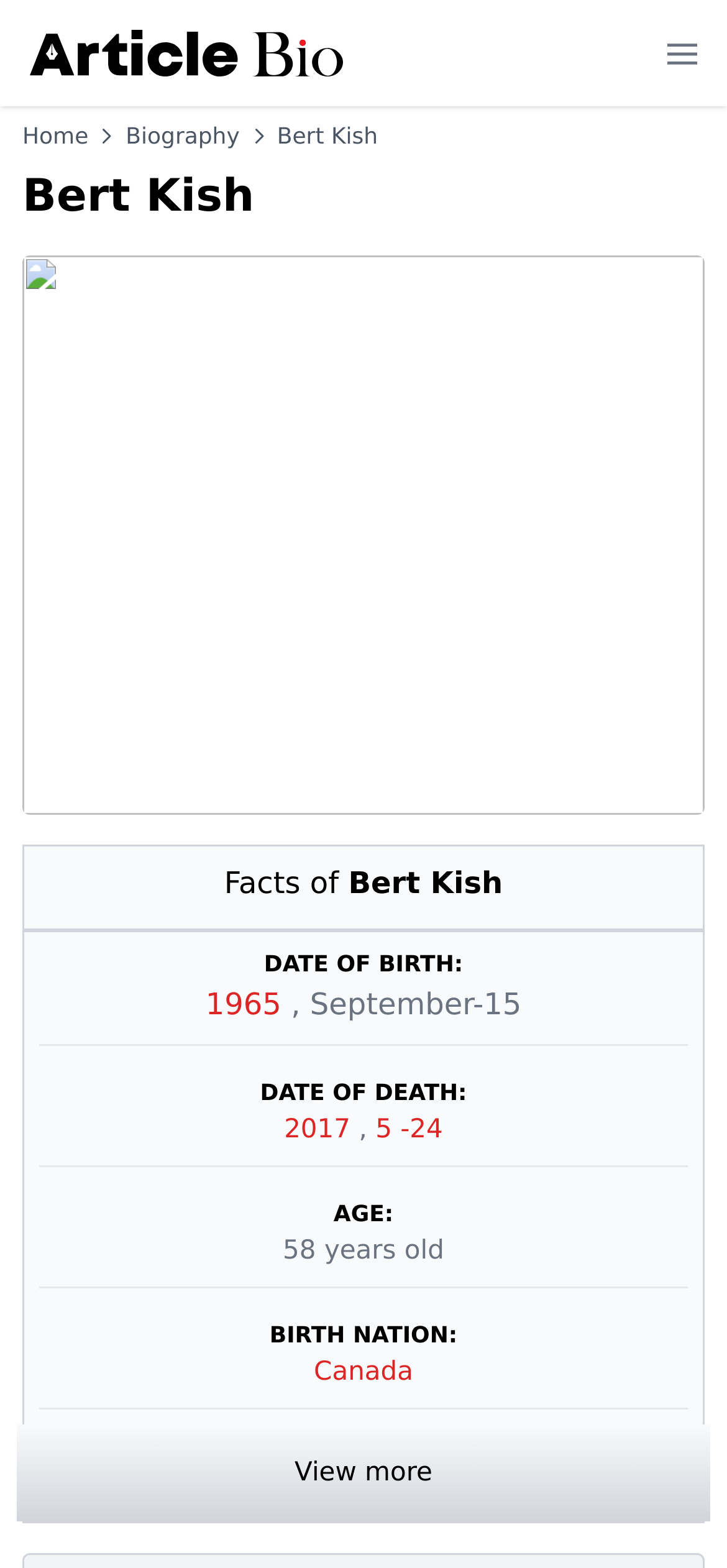Provide a thorough description of this webpage.

The webpage is about the late Canadian filmmaker Bert Kish, providing information about his life and death. At the top left corner, there is a link to "ArticleBio.com" accompanied by an image. On the top right corner, there is a mobile menu button with an image. Below the mobile menu button, there are three links: "Home", "Biography", and a blank image.

The main content of the webpage starts with a heading "Bert Kish" that spans across the top of the page. Below the heading, there is a static text "Bert Kish" followed by a table that contains information about his life. The table has four rows, each with a row header and a grid cell. The row headers are "DATE OF BIRTH:", "DATE OF DEATH:", "AGE:", and "BIRTH NATION:". The corresponding grid cells contain links to the specific dates and the country "Canada".

At the bottom of the page, there is a static text "View more" that suggests there may be additional information available. Overall, the webpage provides a concise and organized summary of Bert Kish's life and death.